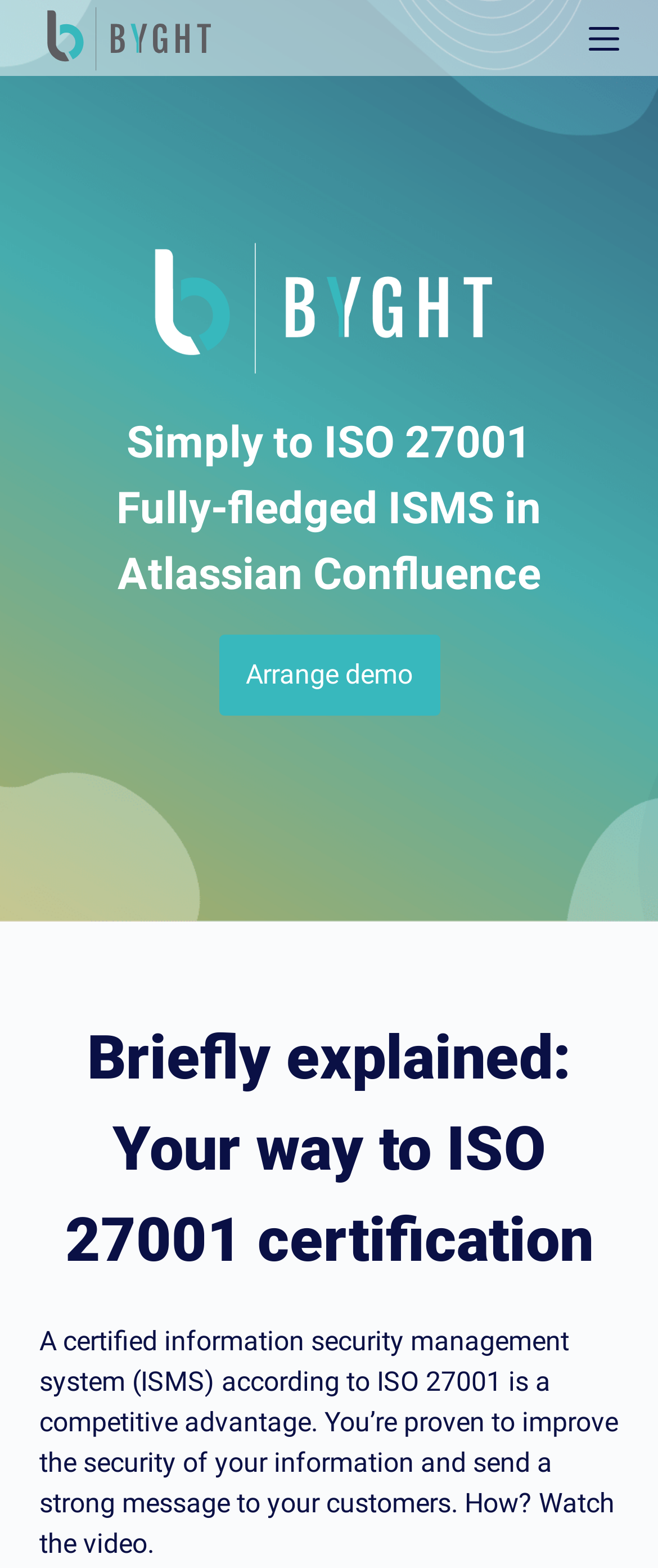What is the name of the company offering ISO certification?
Based on the screenshot, give a detailed explanation to answer the question.

The webpage's title and logo indicate that the company offering ISO certification is Byght, which is also mentioned in the link 'Byght – ISO Zertifizierung ganz einfach'.